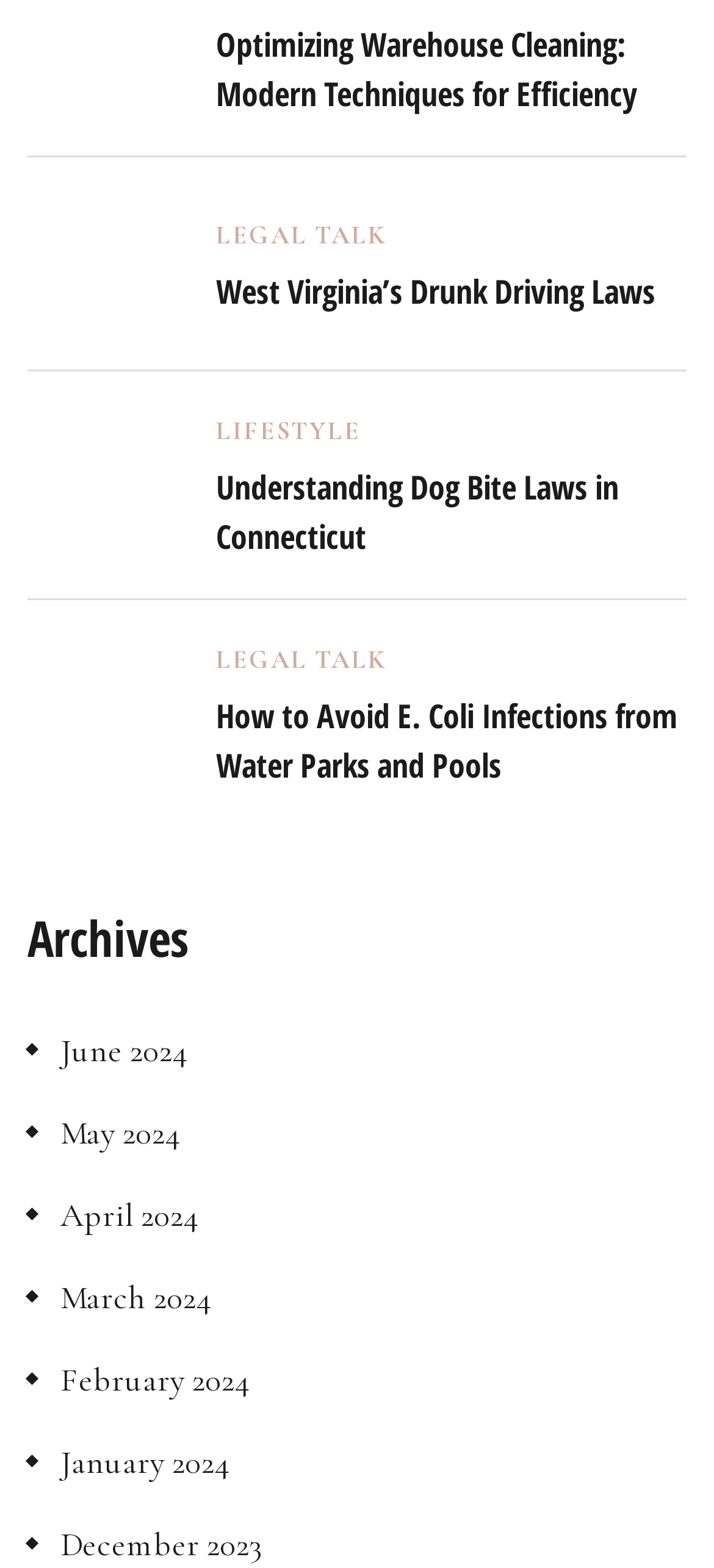What type of laws are discussed in the second article?
Could you answer the question with a detailed and thorough explanation?

The second article's heading is 'West Virginia’s Drunk Driving Laws', which suggests that the topic of the second article is drunk driving laws, specifically in West Virginia.